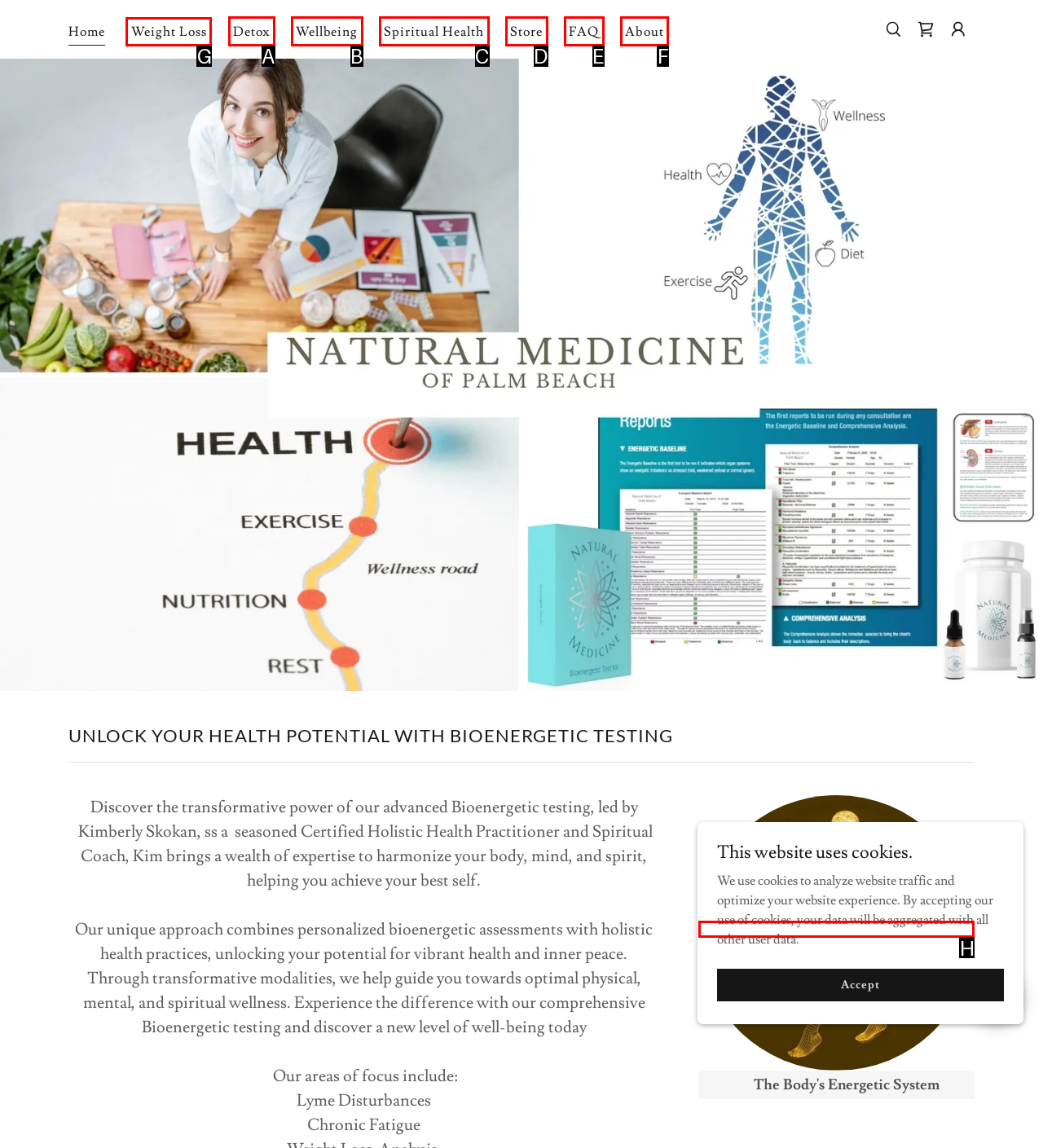Determine the letter of the element you should click to carry out the task: View the Weight Loss page
Answer with the letter from the given choices.

G